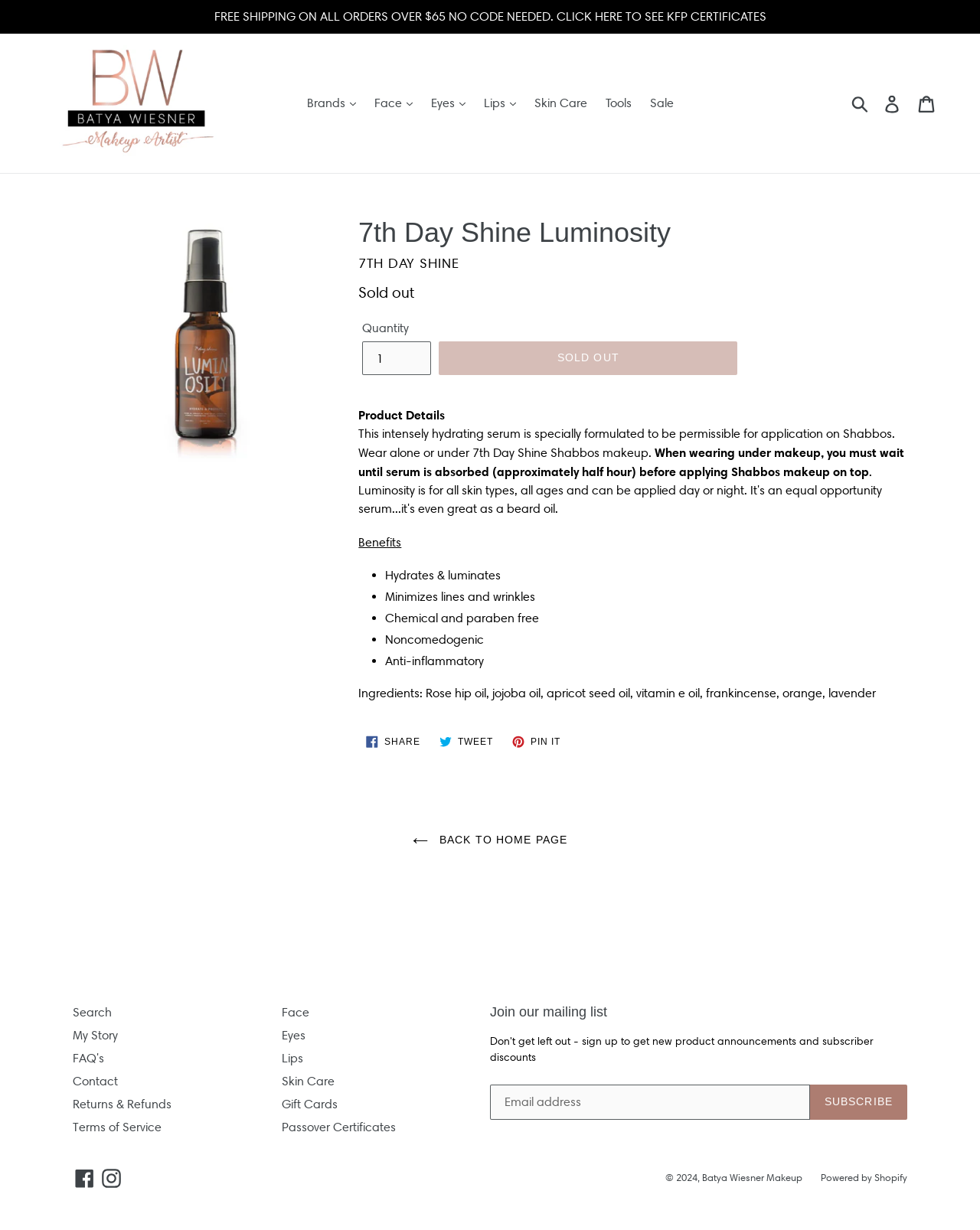What is the purpose of the serum?
We need a detailed and meticulous answer to the question.

I found the answer by reading the product description and benefits section, which lists 'Hydrates & luminates' as one of the benefits of the serum.